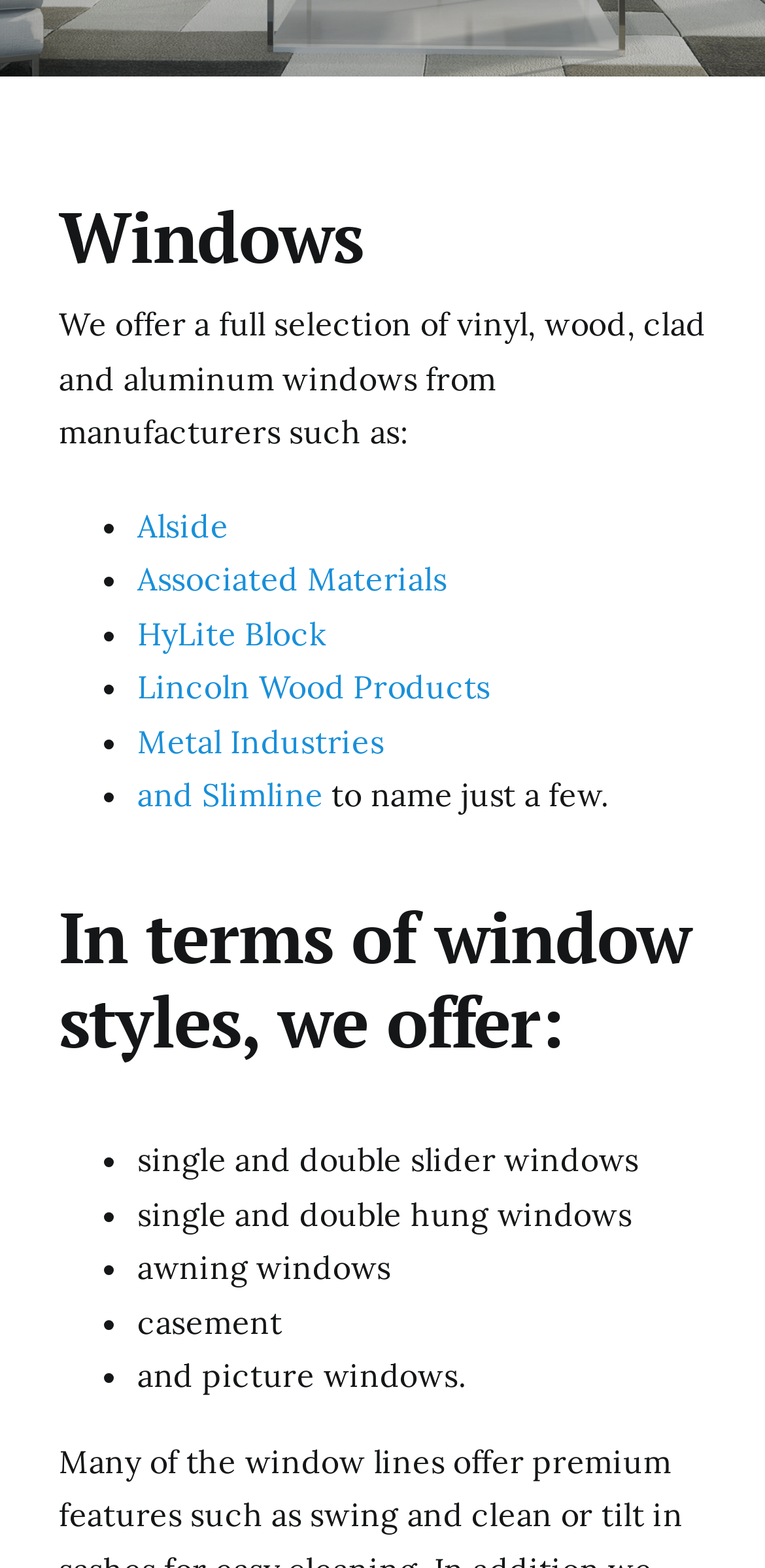Provide the bounding box coordinates of the HTML element this sentence describes: "Consulta farmacêutica". The bounding box coordinates consist of four float numbers between 0 and 1, i.e., [left, top, right, bottom].

None